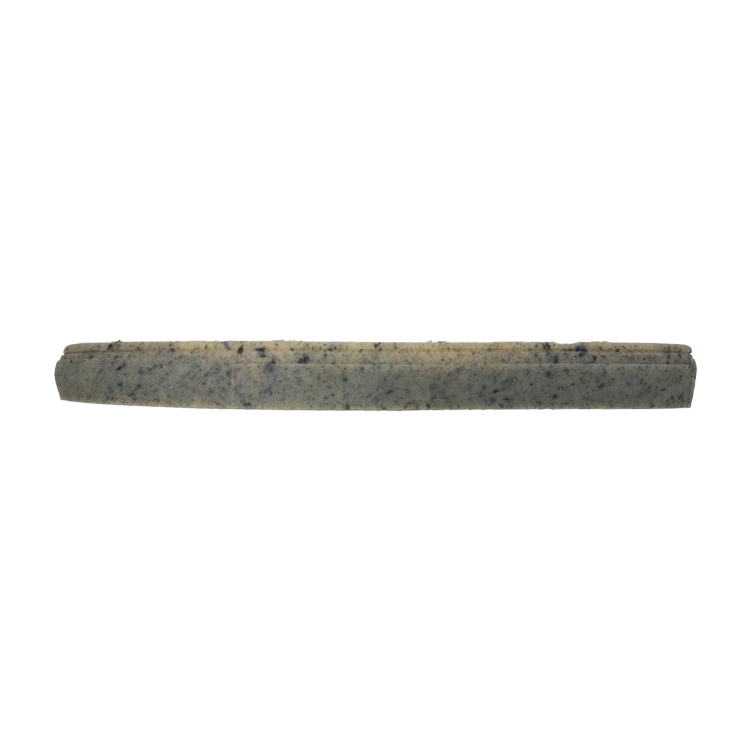What is BEF Shoes Material Co. known for?
Use the image to give a comprehensive and detailed response to the question.

According to the caption, BEF Shoes Material Co. is 'known for their focus on high-quality materials and manufacturing processes', indicating that the company prioritizes producing high-quality products.